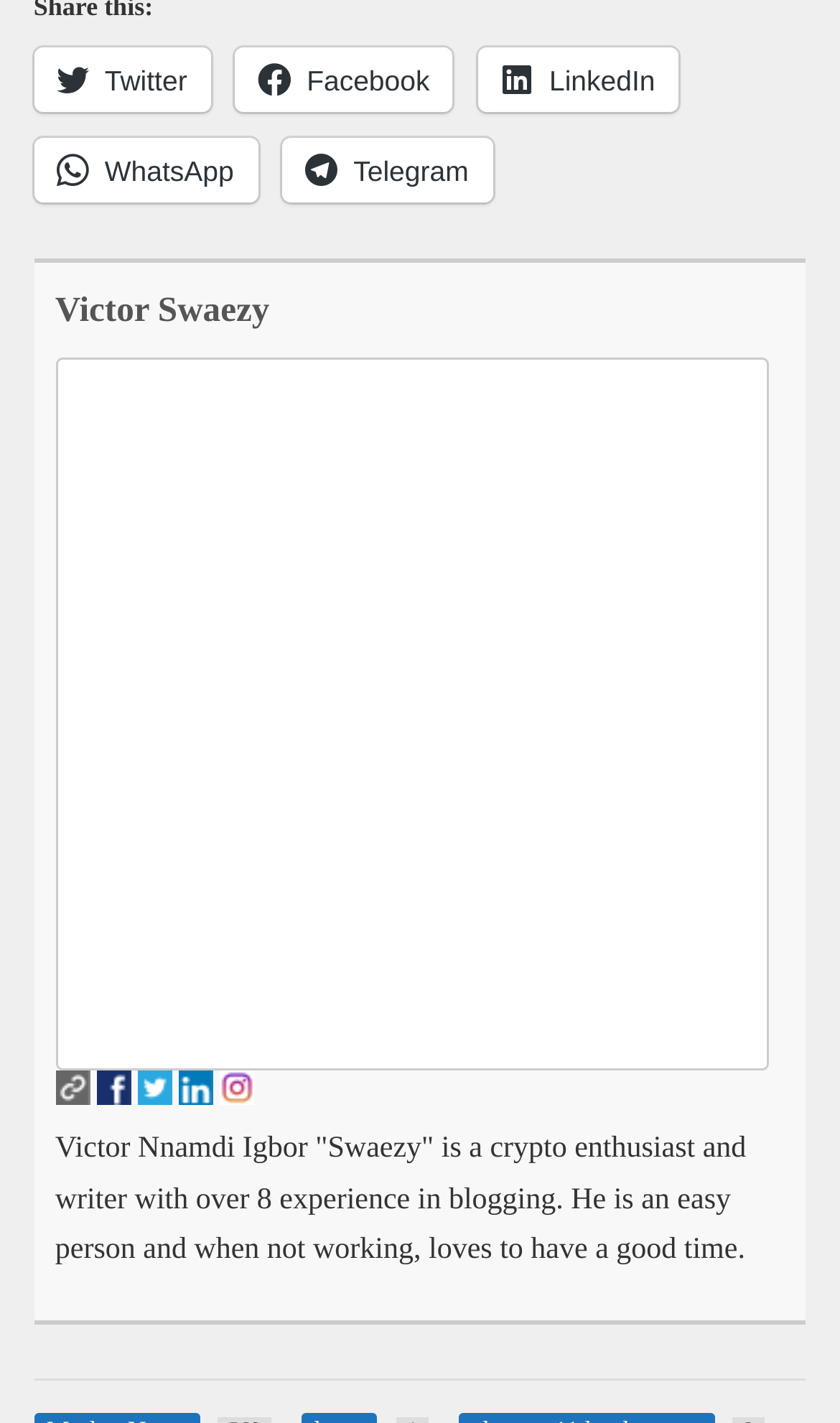What is Victor Swaezy's experience in blogging?
Please provide a full and detailed response to the question.

According to the static text element, Victor Swaezy has over 8 years of experience in blogging, which suggests that he is an experienced blogger.